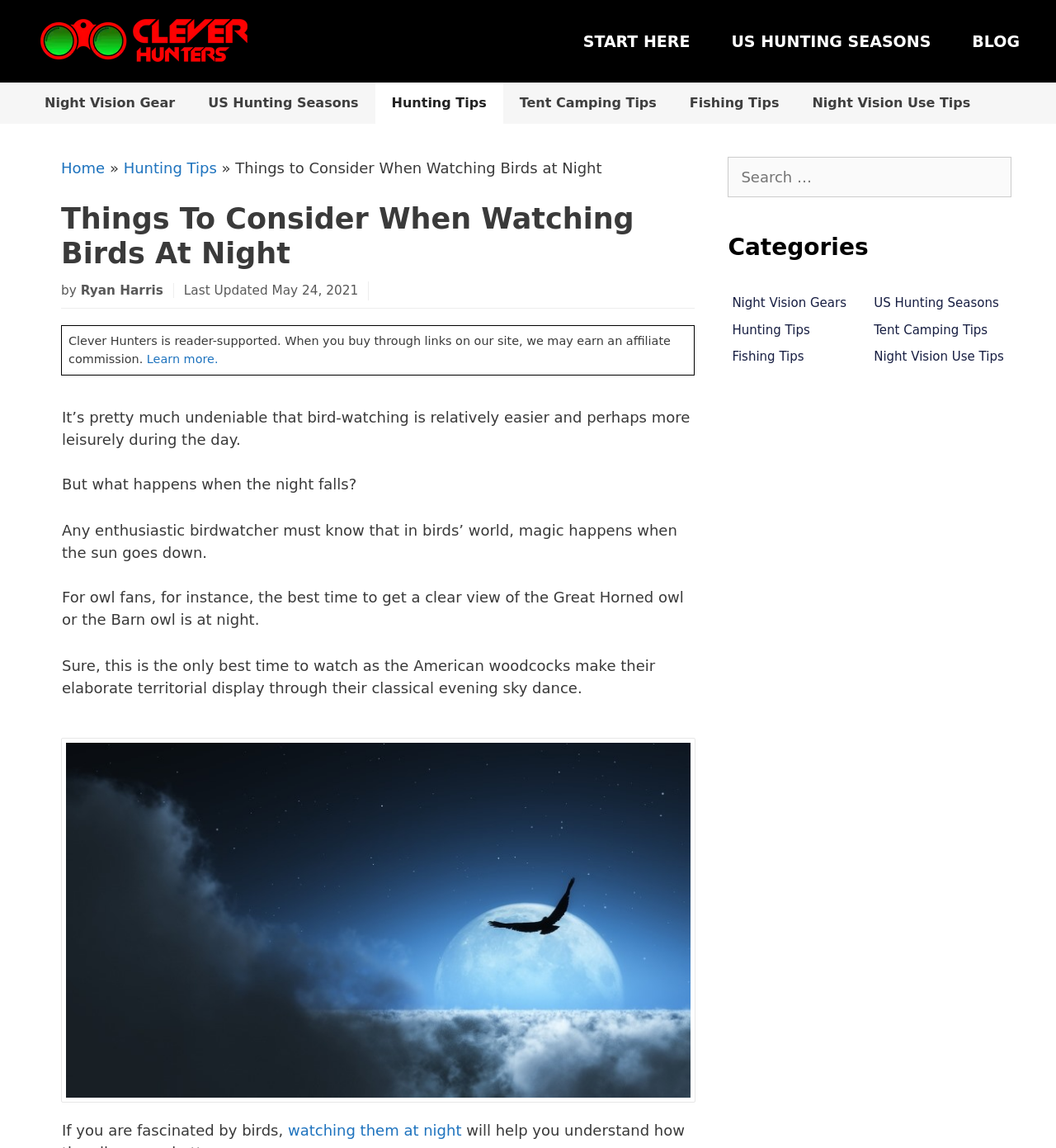Please determine the bounding box coordinates of the section I need to click to accomplish this instruction: "Visit the 'Night Vision Gear' page".

[0.027, 0.072, 0.181, 0.108]